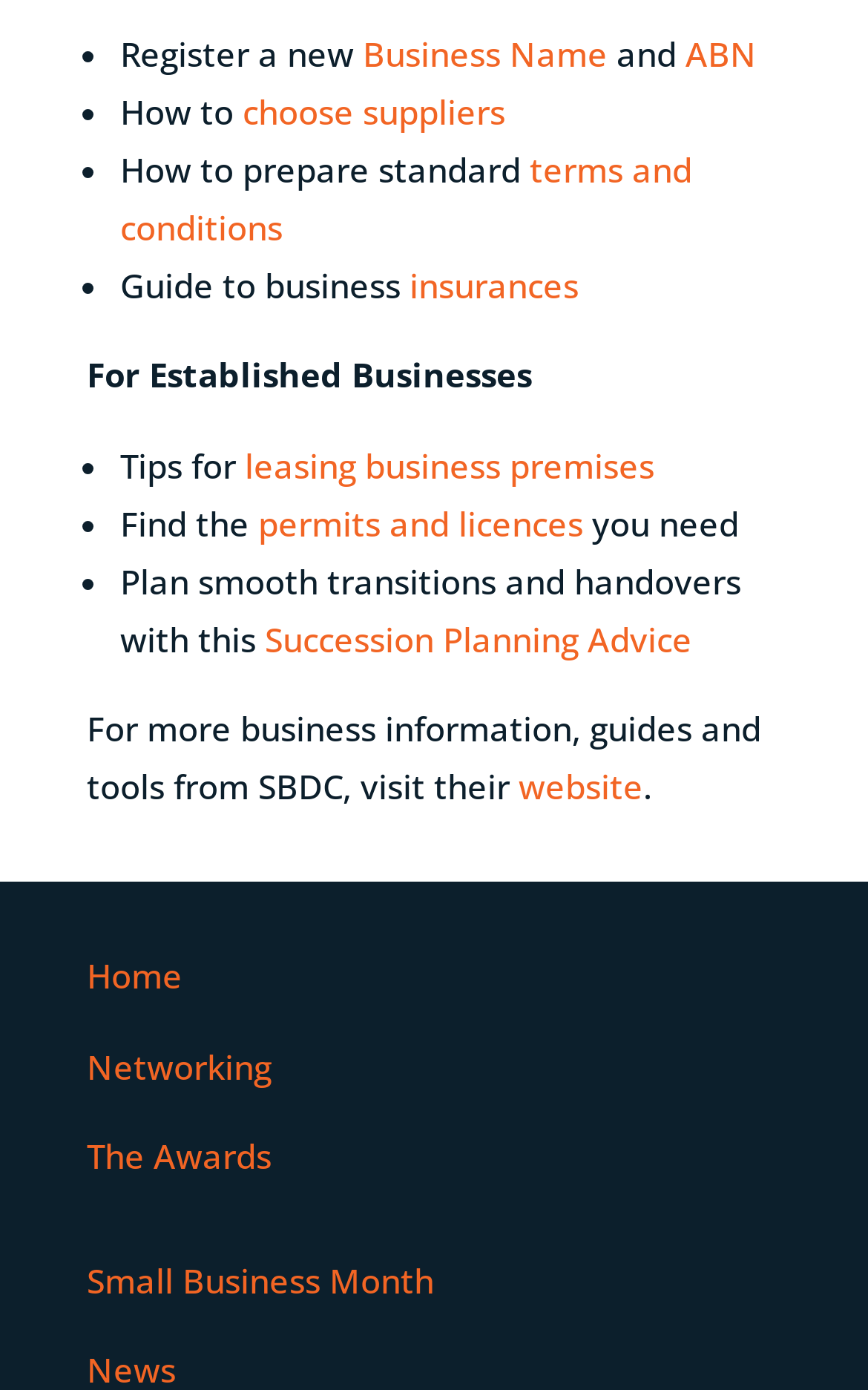Extract the bounding box for the UI element that matches this description: "April 2023".

None